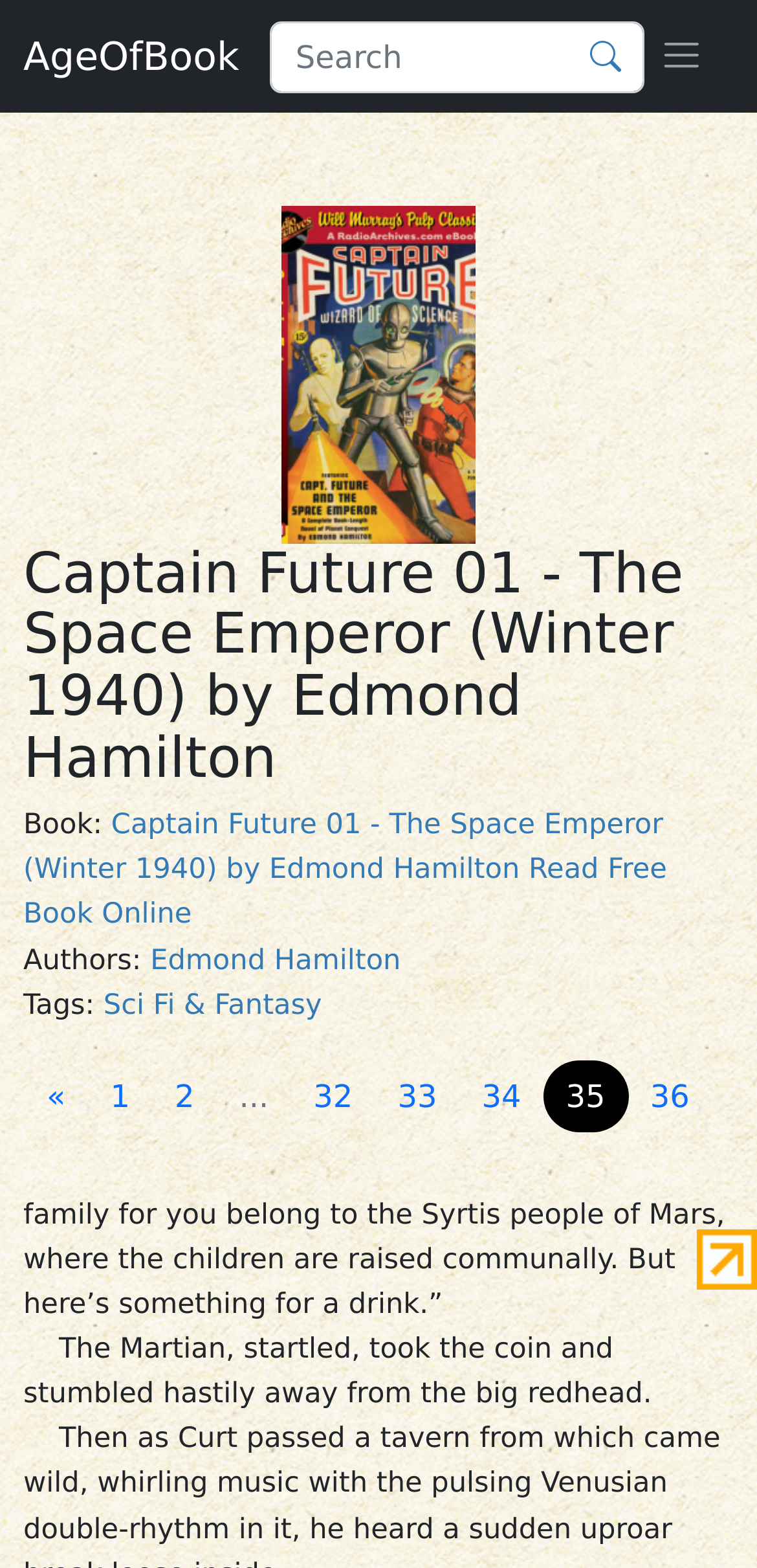Determine the bounding box coordinates of the element's region needed to click to follow the instruction: "View Sci Fi & Fantasy books". Provide these coordinates as four float numbers between 0 and 1, formatted as [left, top, right, bottom].

[0.137, 0.631, 0.425, 0.651]